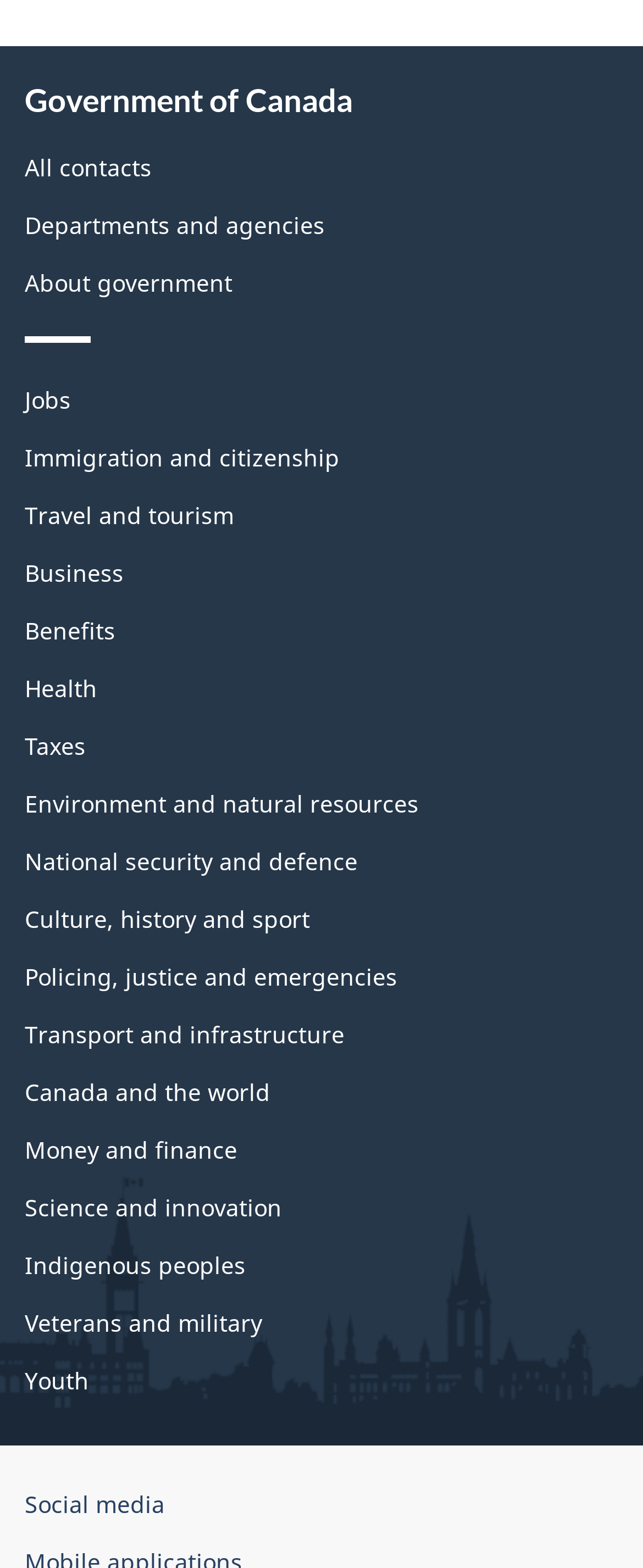Identify the bounding box coordinates of the clickable region necessary to fulfill the following instruction: "Learn about 'Indigenous peoples'". The bounding box coordinates should be four float numbers between 0 and 1, i.e., [left, top, right, bottom].

[0.038, 0.796, 0.382, 0.816]